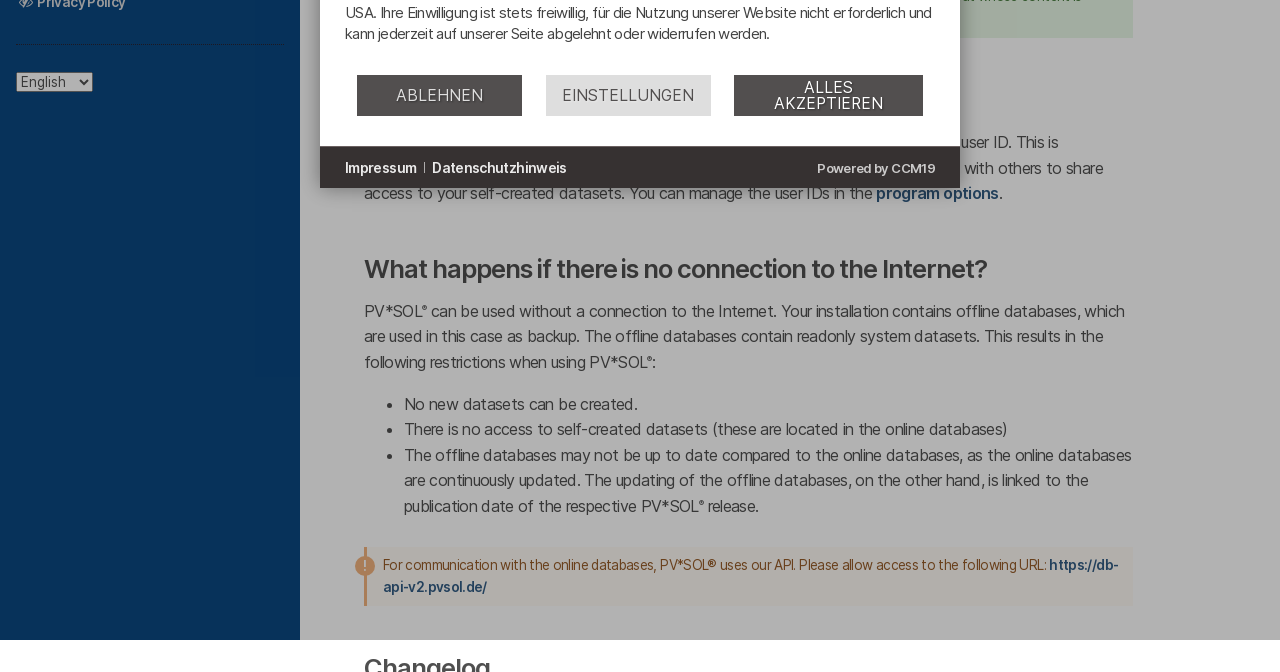Given the description: "aria-label="Zustimmung ändern" title="Zustimmung ändern"", determine the bounding box coordinates of the UI element. The coordinates should be formatted as four float numbers between 0 and 1, [left, top, right, bottom].

[0.031, 0.821, 0.069, 0.893]